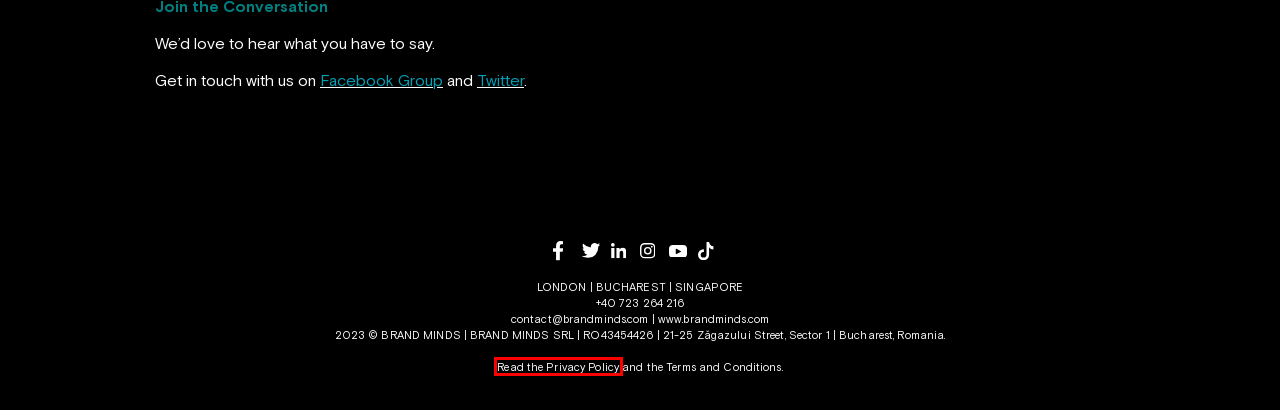You have a screenshot of a webpage with a red bounding box around a UI element. Determine which webpage description best matches the new webpage that results from clicking the element in the bounding box. Here are the candidates:
A. Michio Kaku - BRAND MINDS
B. Privacy Policy - BRAND MINDS
C. Homepage - Customem Ebike
D. Groups - BRAND MINDS
E. Terms & Conditions - BRAND MINDS
F. Login
G. PwC: 5 MegaTrends Affecting Your Business in 2019 (1 of 2) - BRAND MINDS
H. About - BRAND MINDS

B